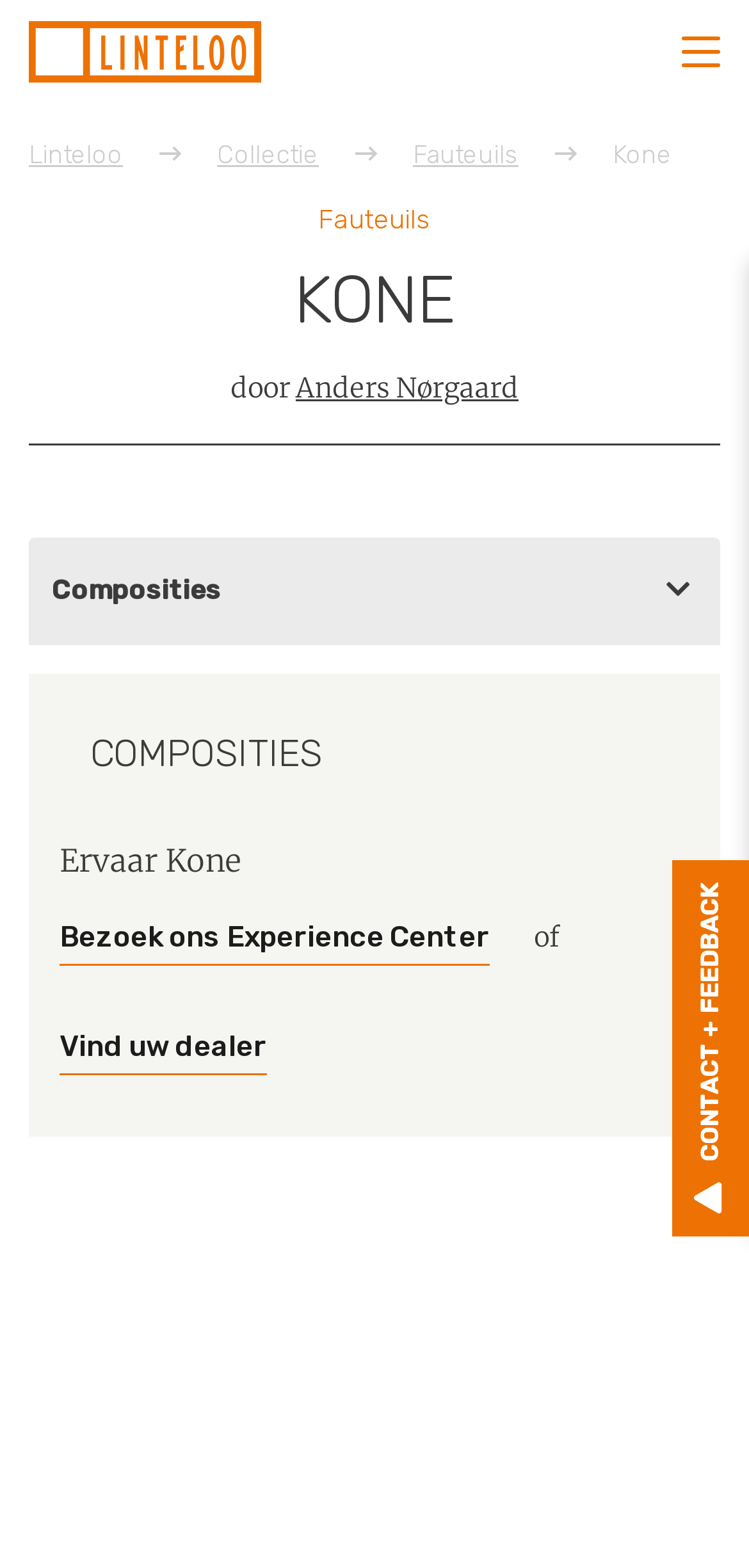What is the name of the company?
Using the image as a reference, give an elaborate response to the question.

The name of the company can be found in the top section of the webpage, where it is written in a large font size. It is also mentioned in the meta description of the webpage.